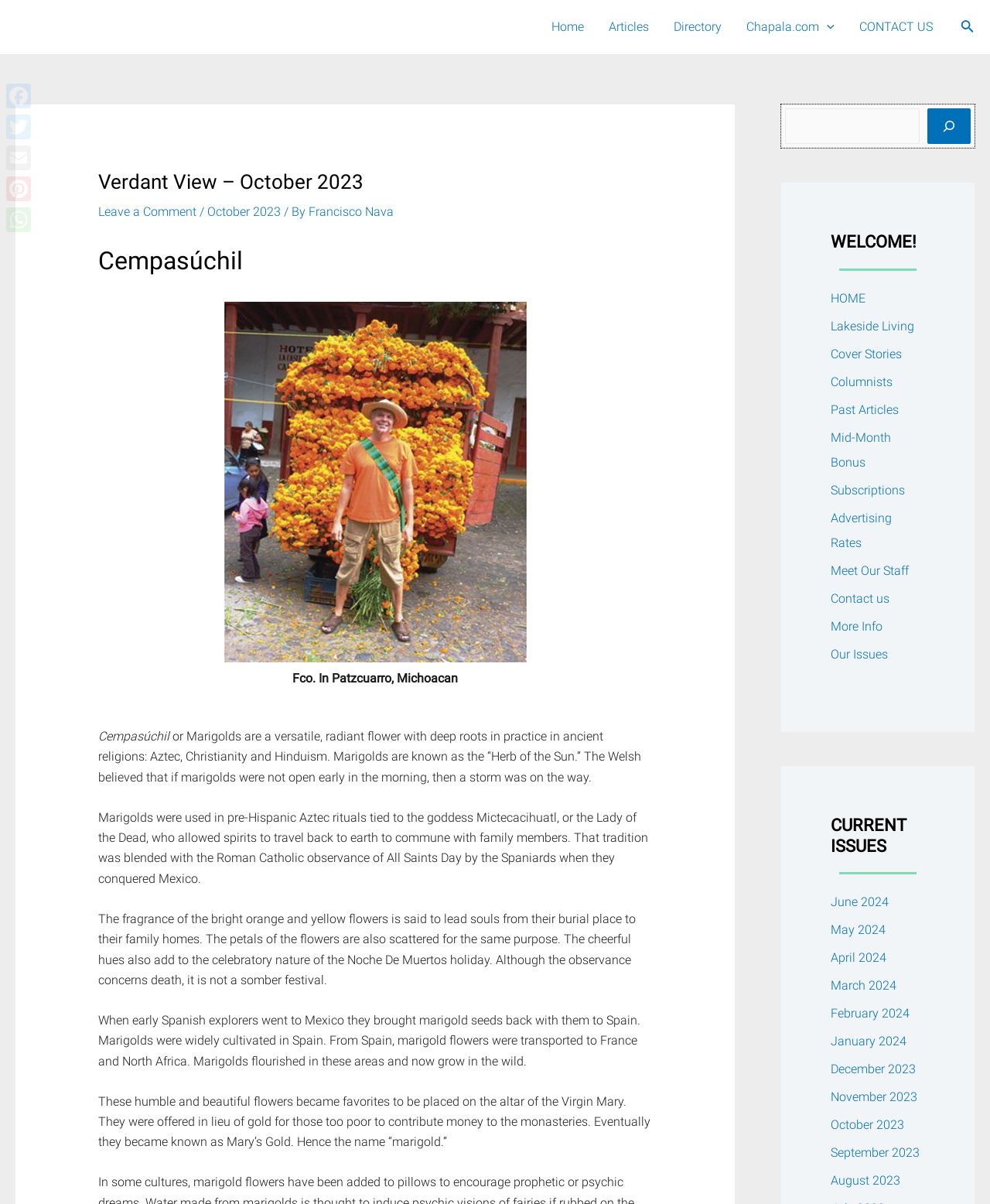Locate the bounding box coordinates of the clickable part needed for the task: "Read about Cempasúchil".

[0.099, 0.204, 0.659, 0.23]